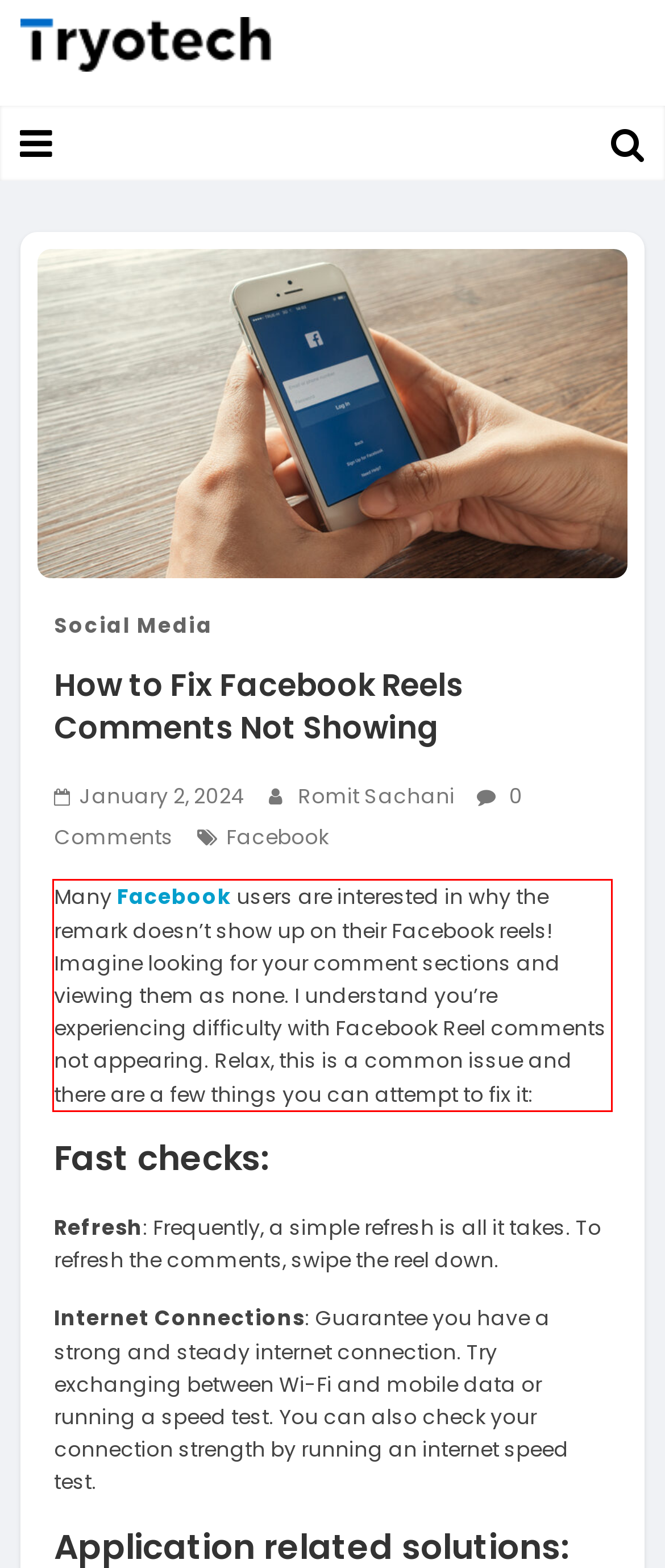You are presented with a webpage screenshot featuring a red bounding box. Perform OCR on the text inside the red bounding box and extract the content.

Many Facebook users are interested in why the remark doesn’t show up on their Facebook reels! Imagine looking for your comment sections and viewing them as none. I understand you’re experiencing difficulty with Facebook Reel comments not appearing. Relax, this is a common issue and there are a few things you can attempt to fix it: